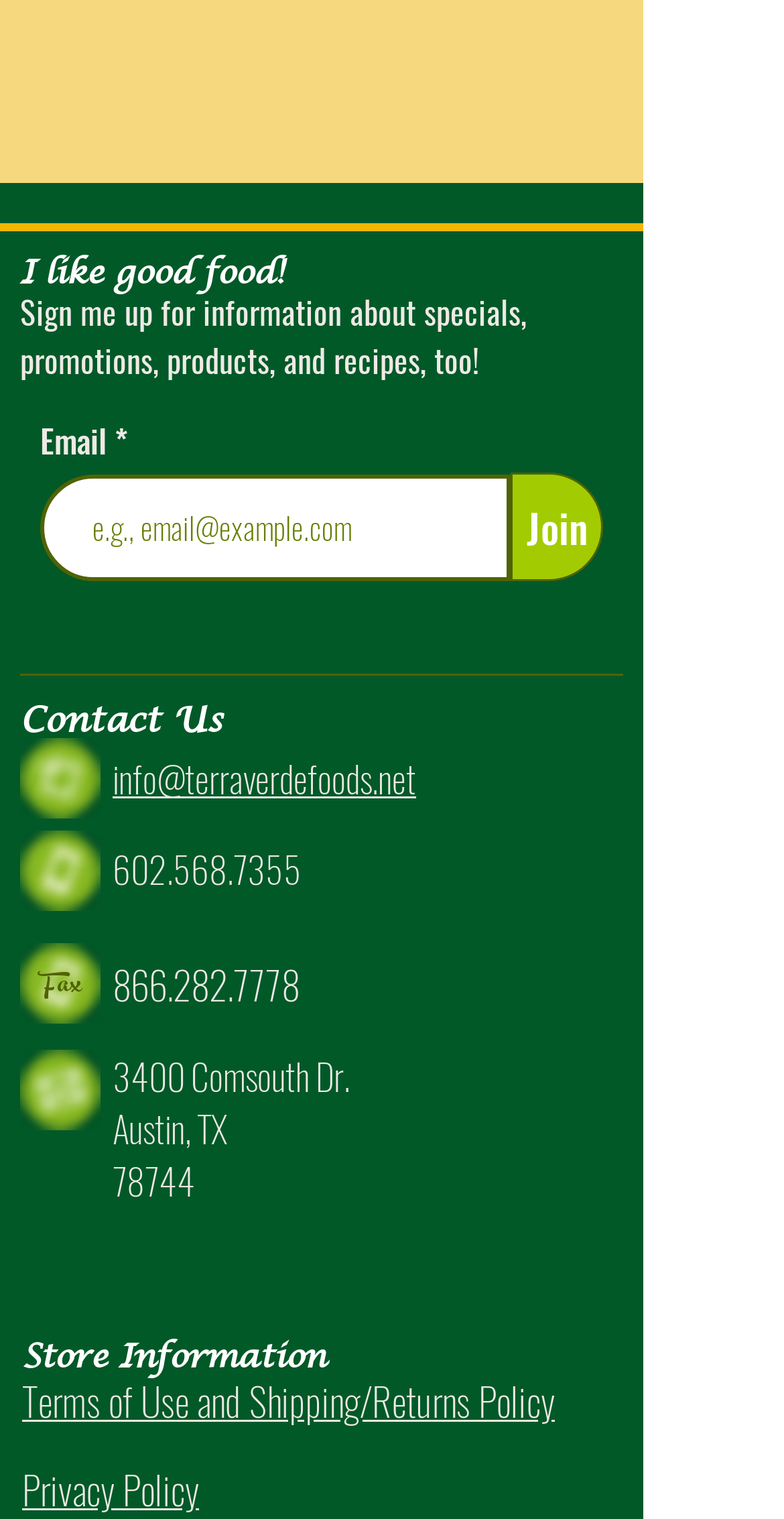Provide a brief response to the question using a single word or phrase: 
What is the address of the store?

3400 Comsouth Dr., Austin, TX 78744